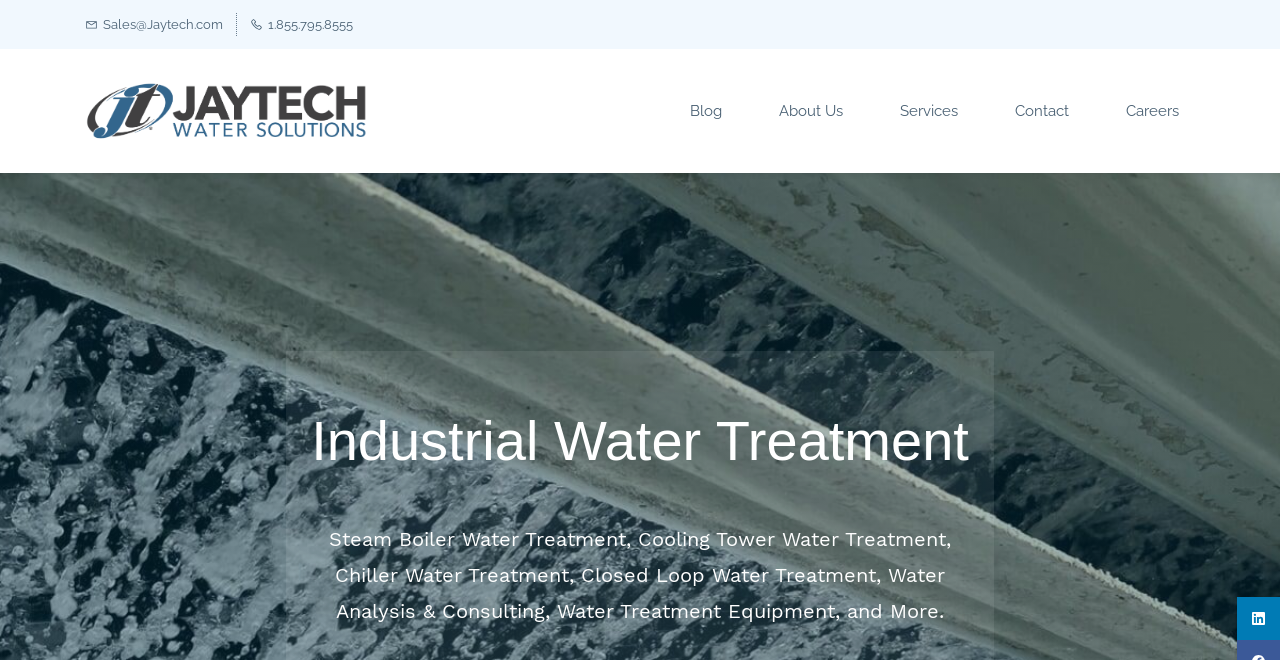Respond to the following question with a brief word or phrase:
What is the company name on the webpage?

Jaytech Water Solutions